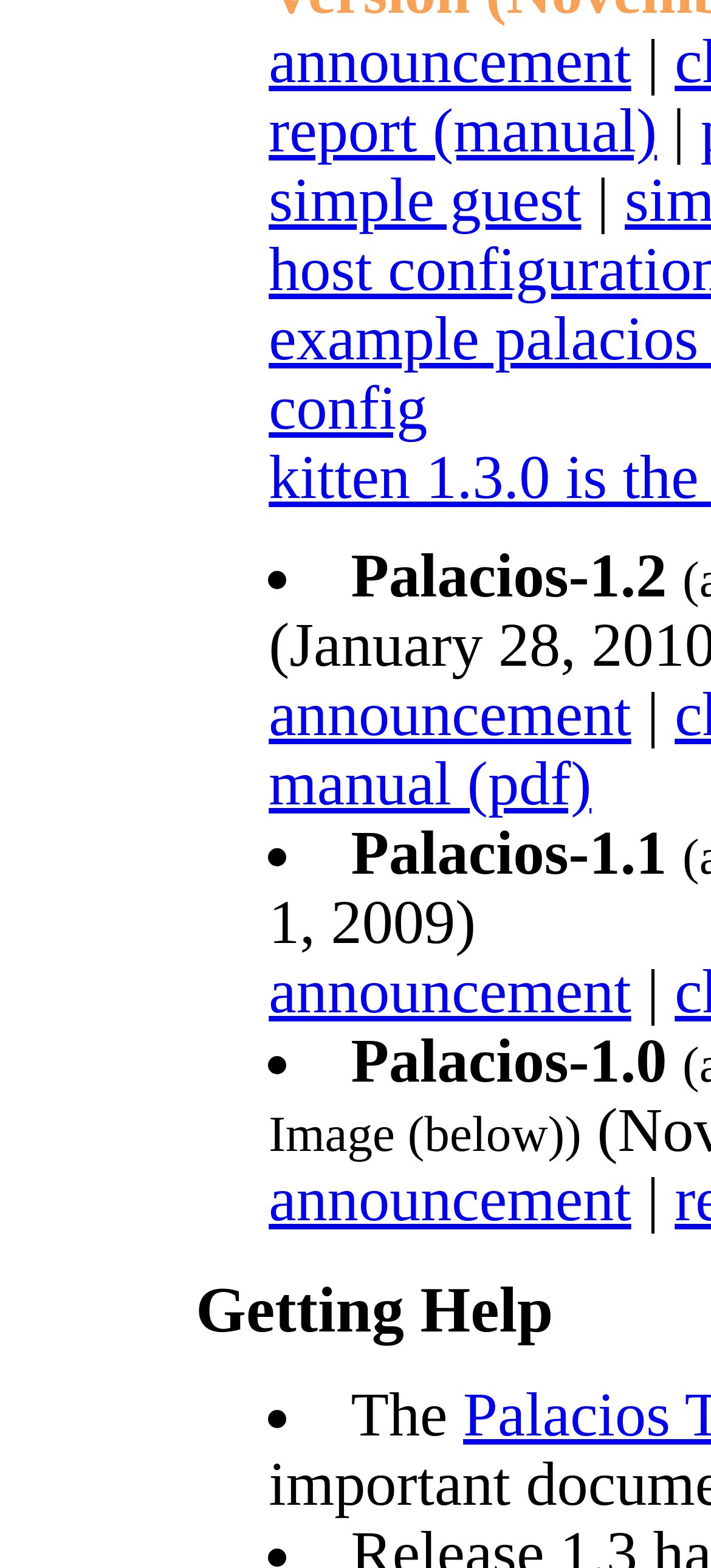How many links are there on the webpage?
Refer to the image and provide a one-word or short phrase answer.

5